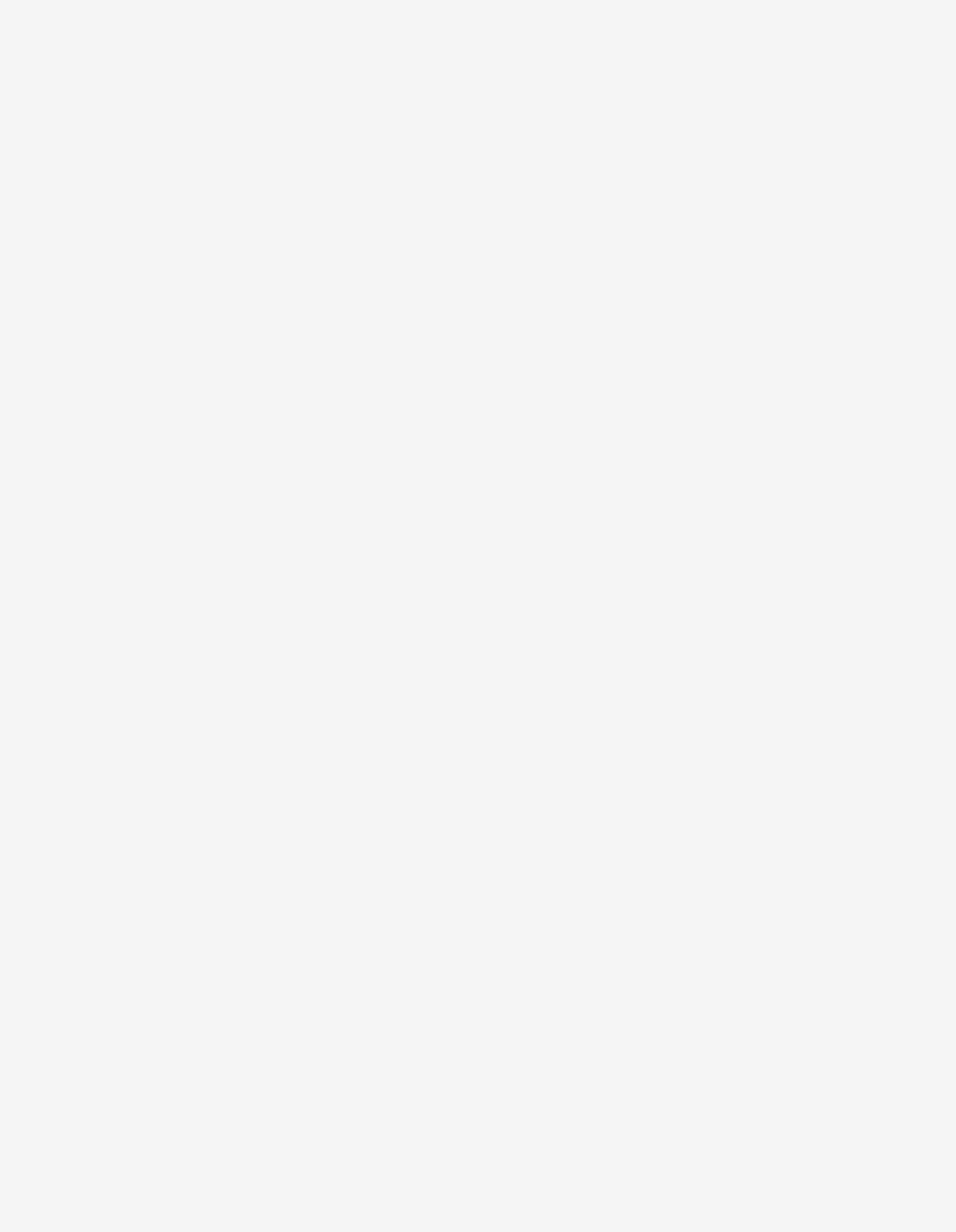Give a one-word or short phrase answer to the question: 
What is the contact email address?

info@bashiba.com